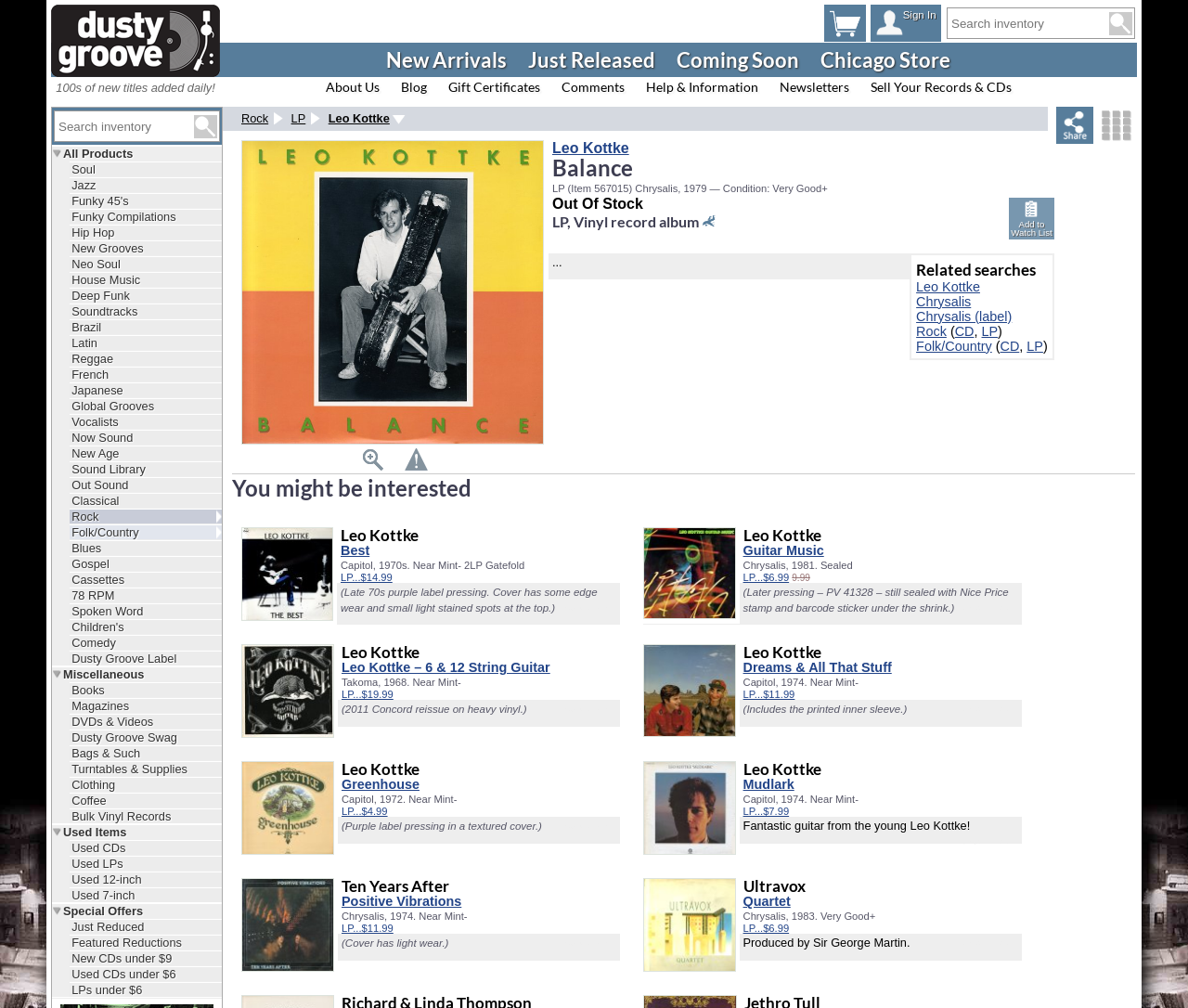Please specify the bounding box coordinates in the format (top-left x, top-left y, bottom-right x, bottom-right y), with all values as floating point numbers between 0 and 1. Identify the bounding box of the UI element described by: Funky Compilations

[0.059, 0.208, 0.187, 0.222]